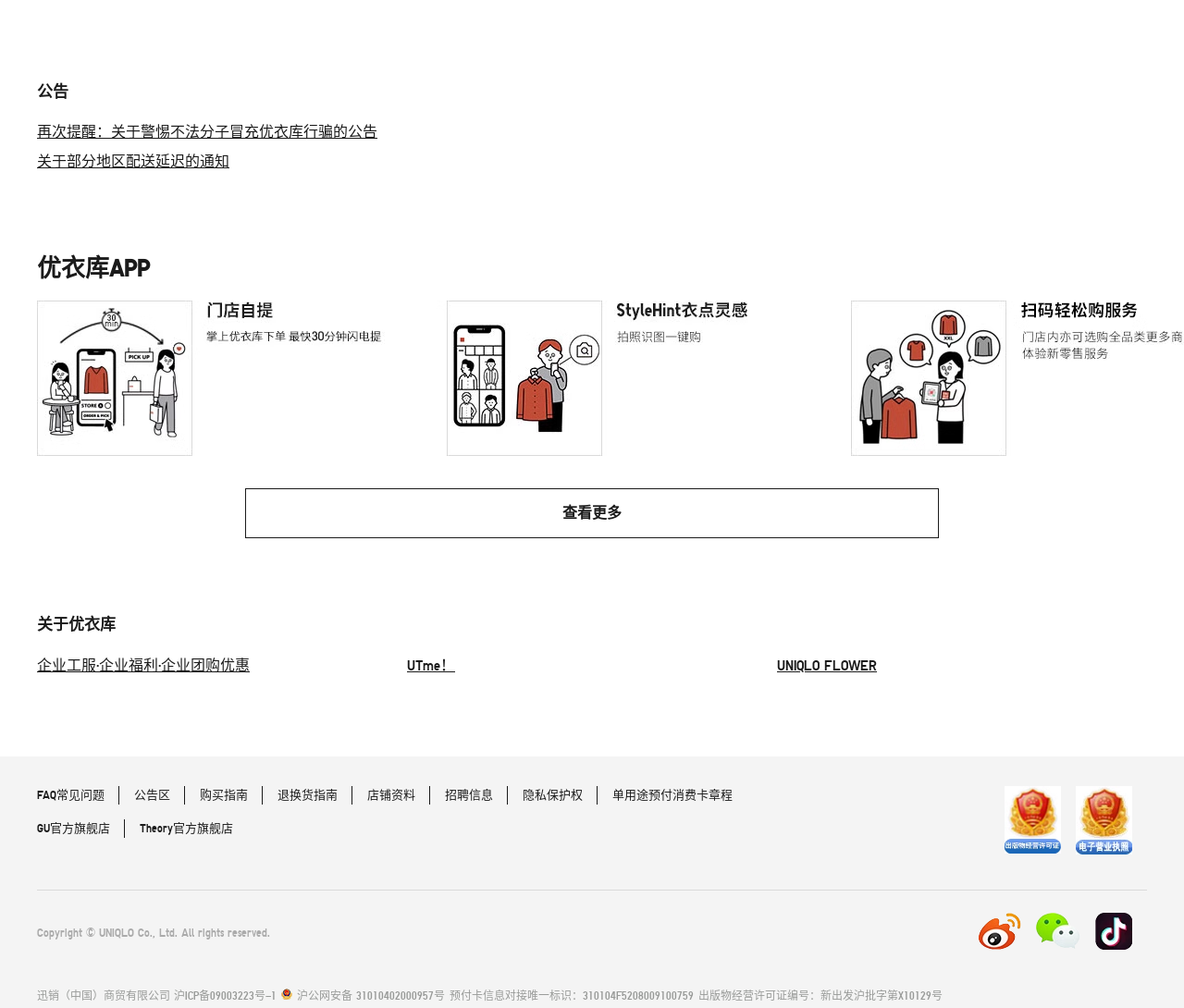Identify the bounding box coordinates of the area you need to click to perform the following instruction: "View the copyright information".

[0.031, 0.918, 0.228, 0.932]